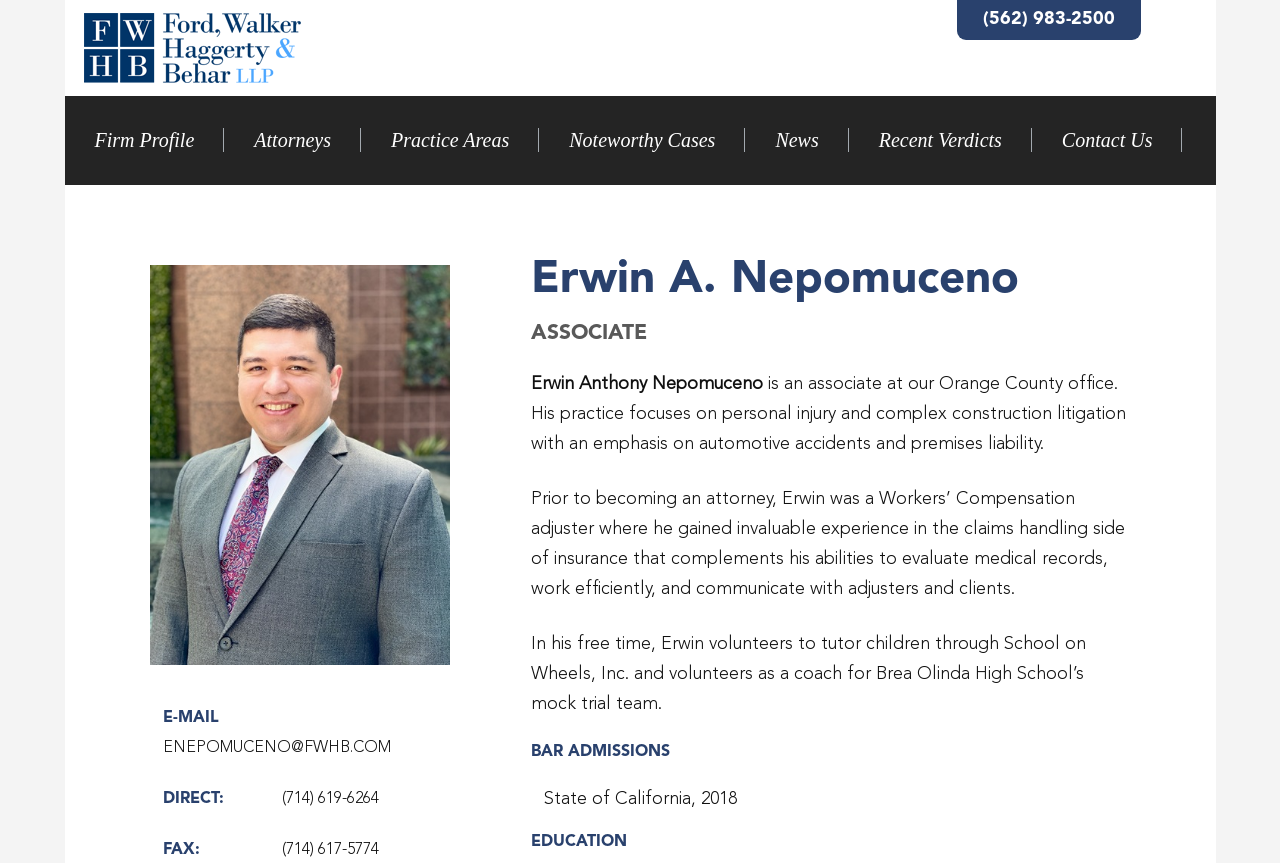Please identify the bounding box coordinates of the element's region that should be clicked to execute the following instruction: "Send an email to Erwin". The bounding box coordinates must be four float numbers between 0 and 1, i.e., [left, top, right, bottom].

[0.127, 0.849, 0.305, 0.884]